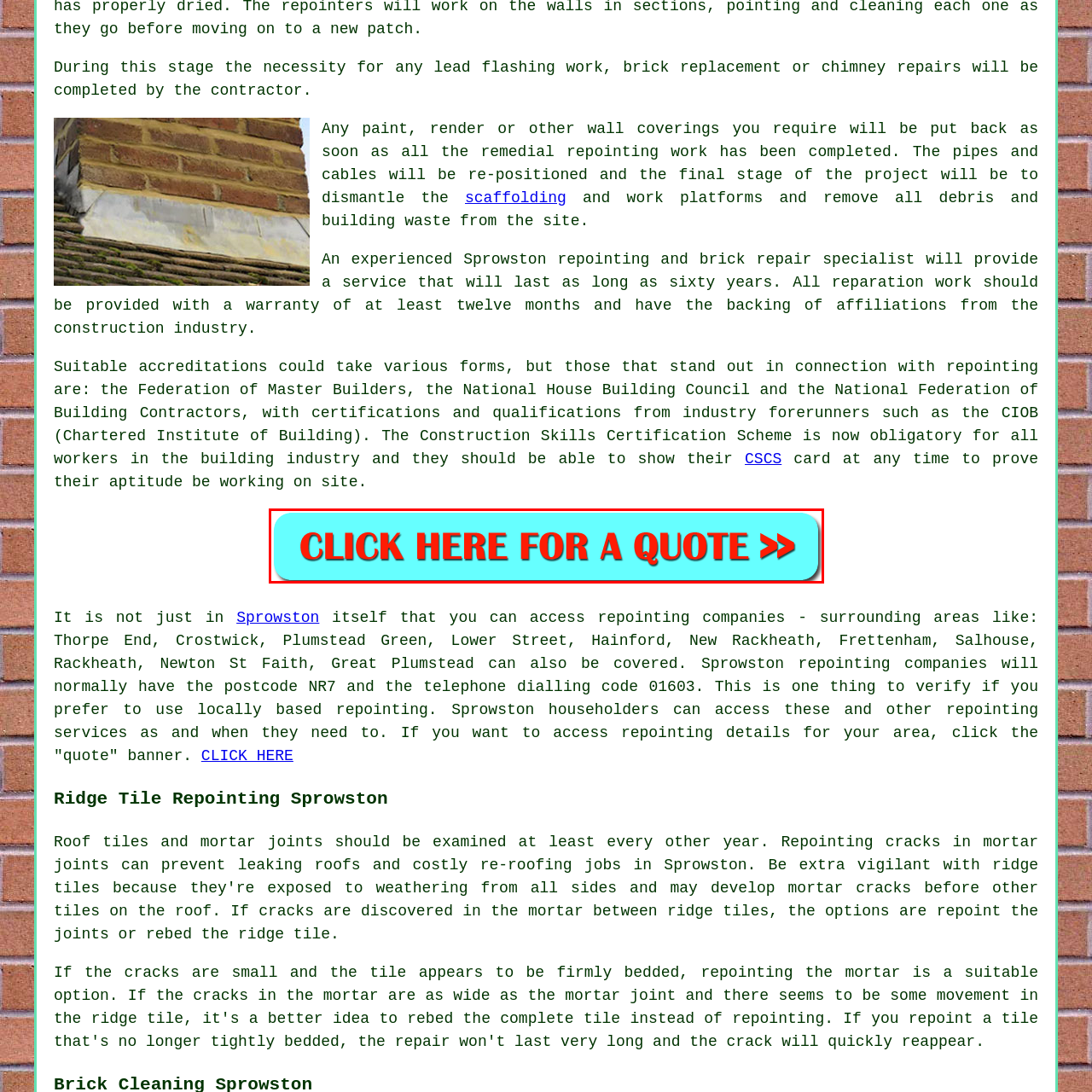Identify the subject within the red bounding box and respond to the following question in a single word or phrase:
What is the color of the font used for the call-to-action?

bold red